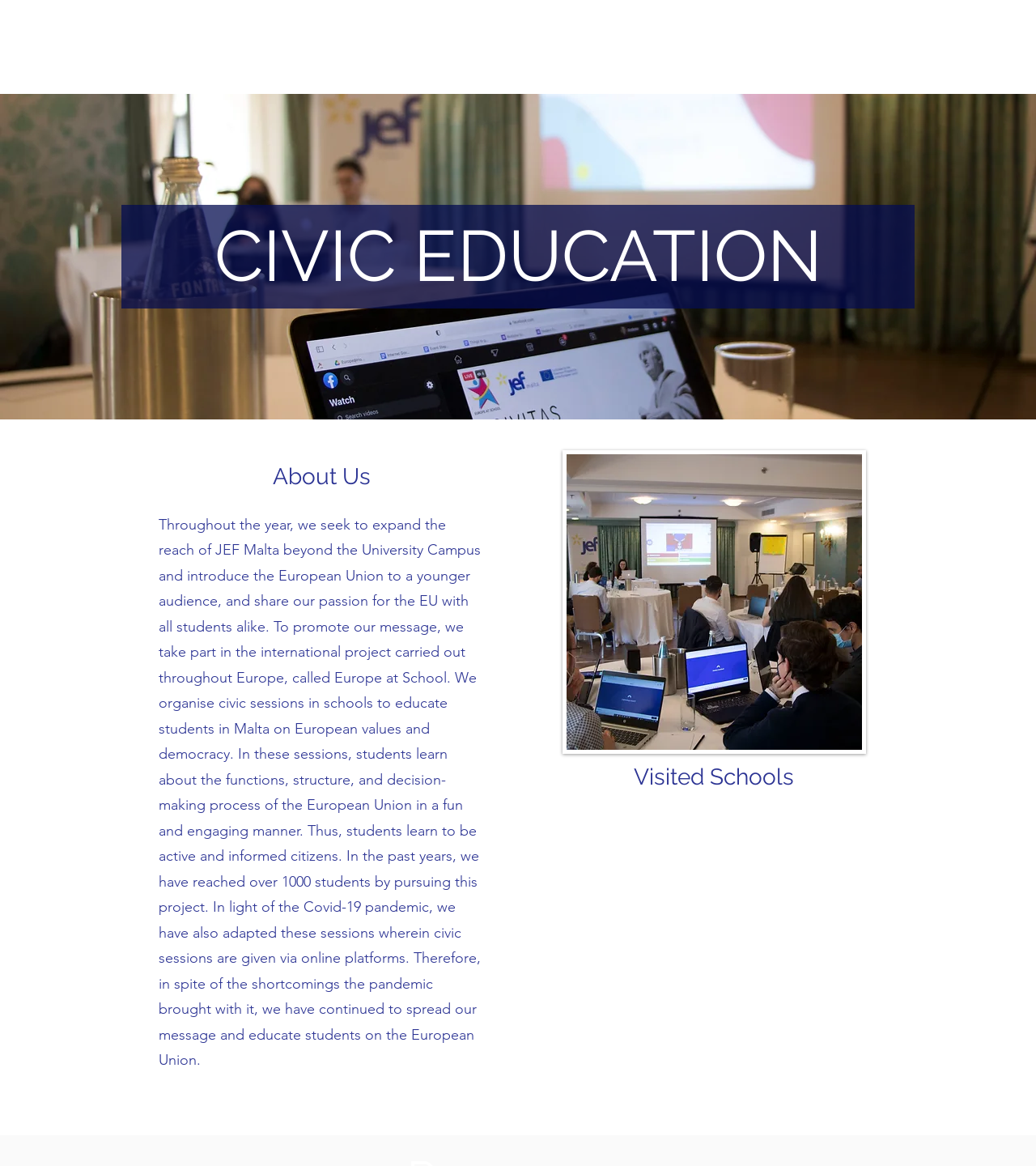How many social media links are in the social bar?
Please give a detailed and elaborate answer to the question based on the image.

The social bar is located at the top right corner of the webpage, and it contains three social media links: Facebook, Twitter, and Instagram. Each link has an image associated with it, and their bounding box coordinates are [0.83, 0.028, 0.861, 0.055], [0.869, 0.028, 0.899, 0.055], and [0.907, 0.028, 0.938, 0.055] respectively.